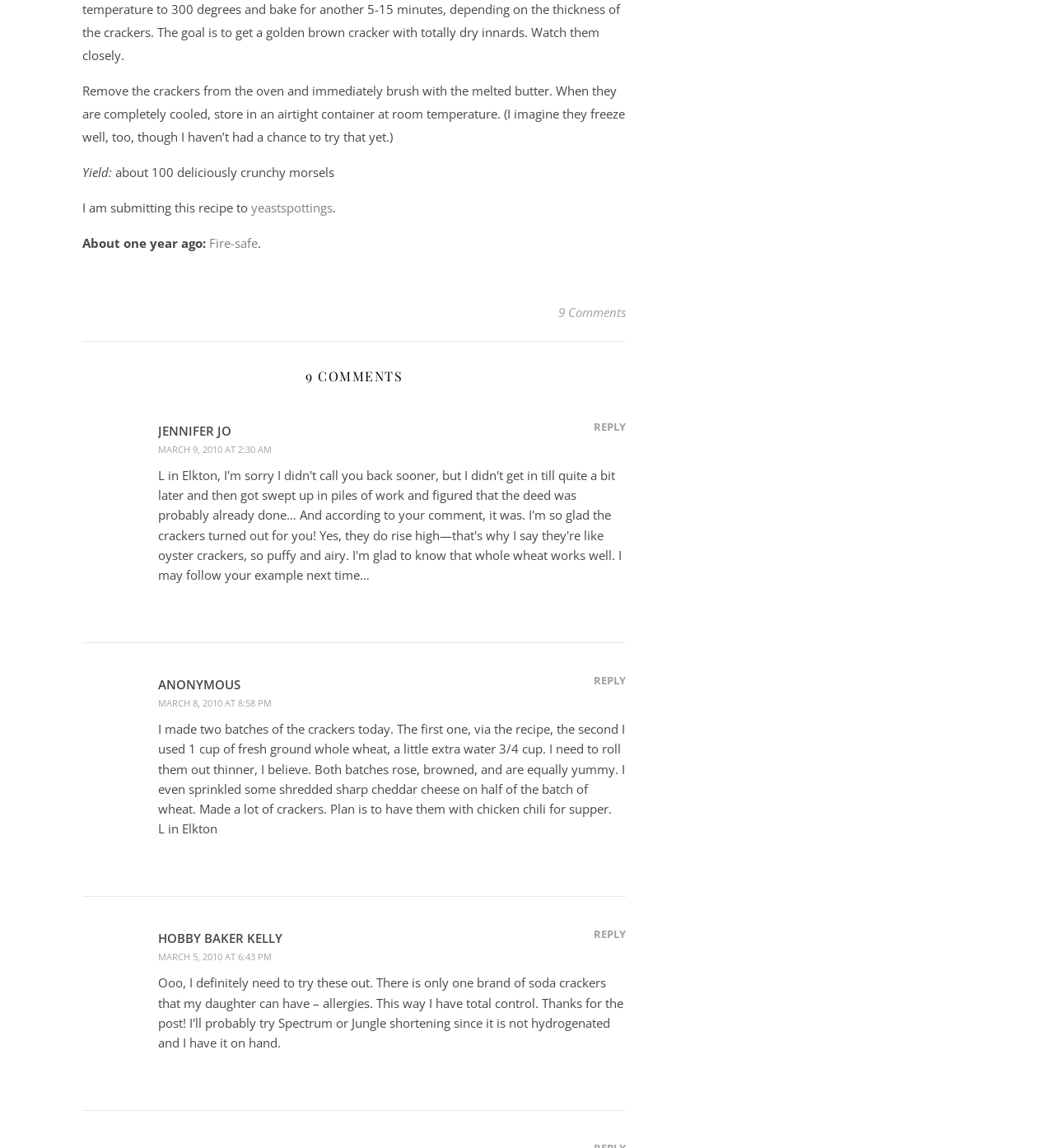Identify the bounding box coordinates for the element that needs to be clicked to fulfill this instruction: "Click the 'yeastspottings' link". Provide the coordinates in the format of four float numbers between 0 and 1: [left, top, right, bottom].

[0.238, 0.173, 0.316, 0.188]